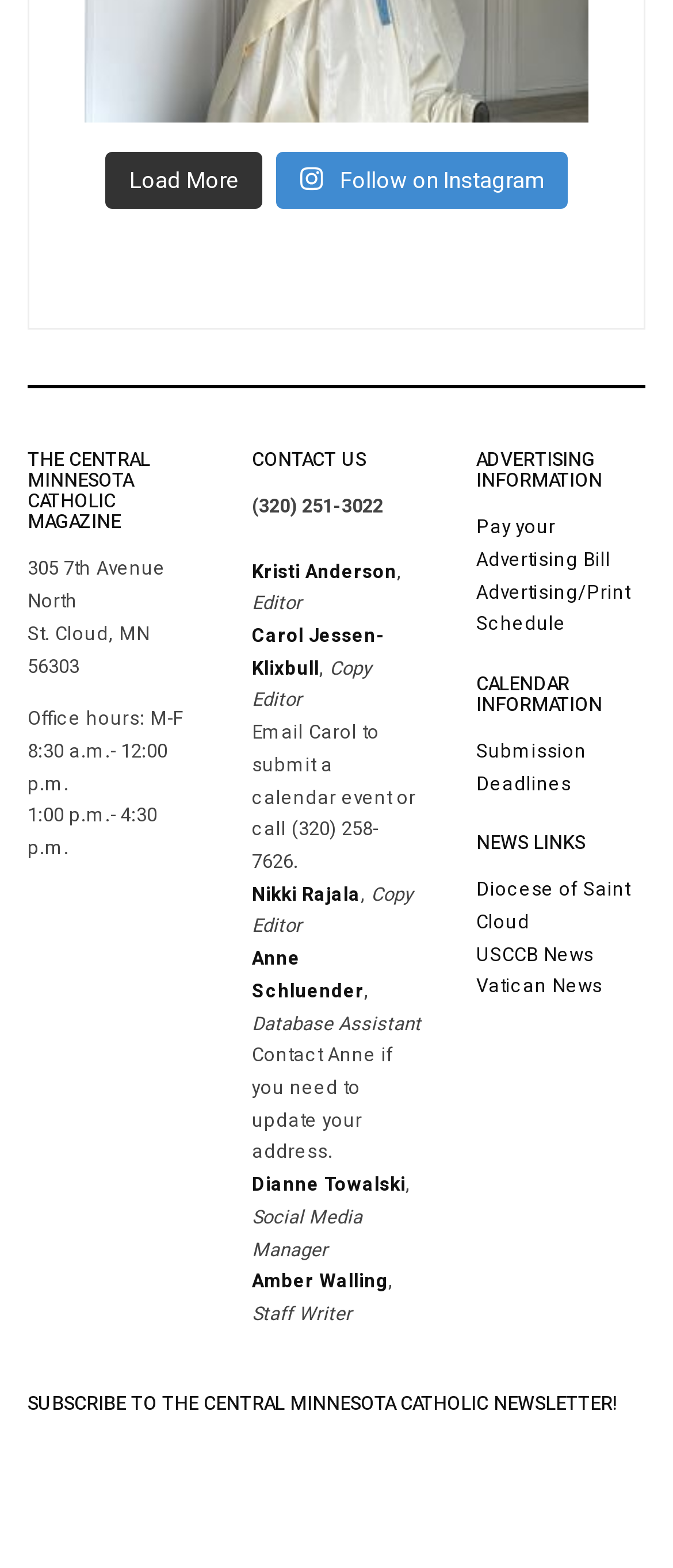Identify the bounding box coordinates of the clickable region necessary to fulfill the following instruction: "Learn about making a copy of Ubuntu desktop install disc or USB drive". The bounding box coordinates should be four float numbers between 0 and 1, i.e., [left, top, right, bottom].

None